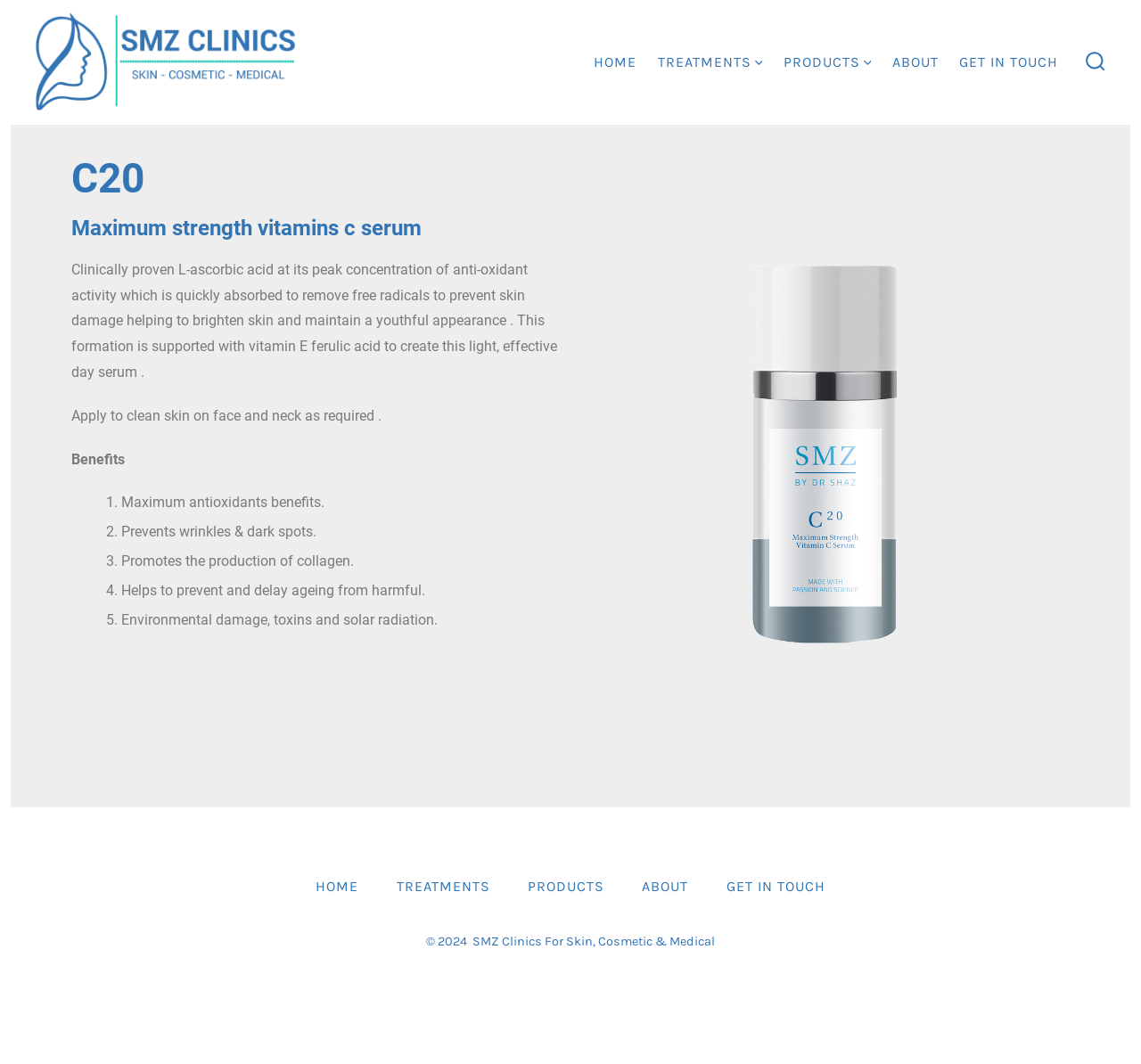Show the bounding box coordinates for the element that needs to be clicked to execute the following instruction: "Click the search toggle button". Provide the coordinates in the form of four float numbers between 0 and 1, i.e., [left, top, right, bottom].

[0.942, 0.038, 0.978, 0.079]